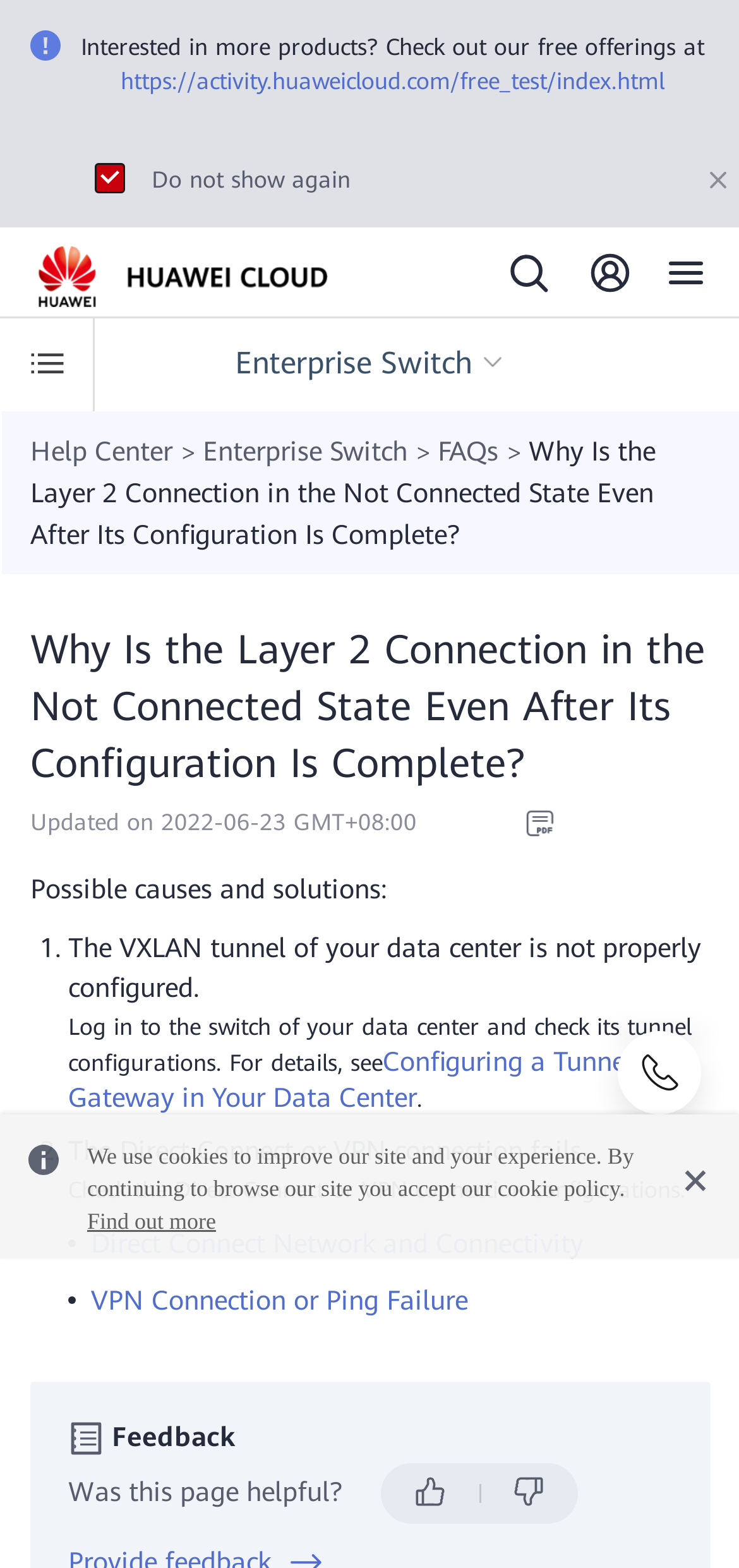Identify the bounding box coordinates of the region I need to click to complete this instruction: "Go to Huawei Cloud".

[0.05, 0.157, 0.442, 0.196]